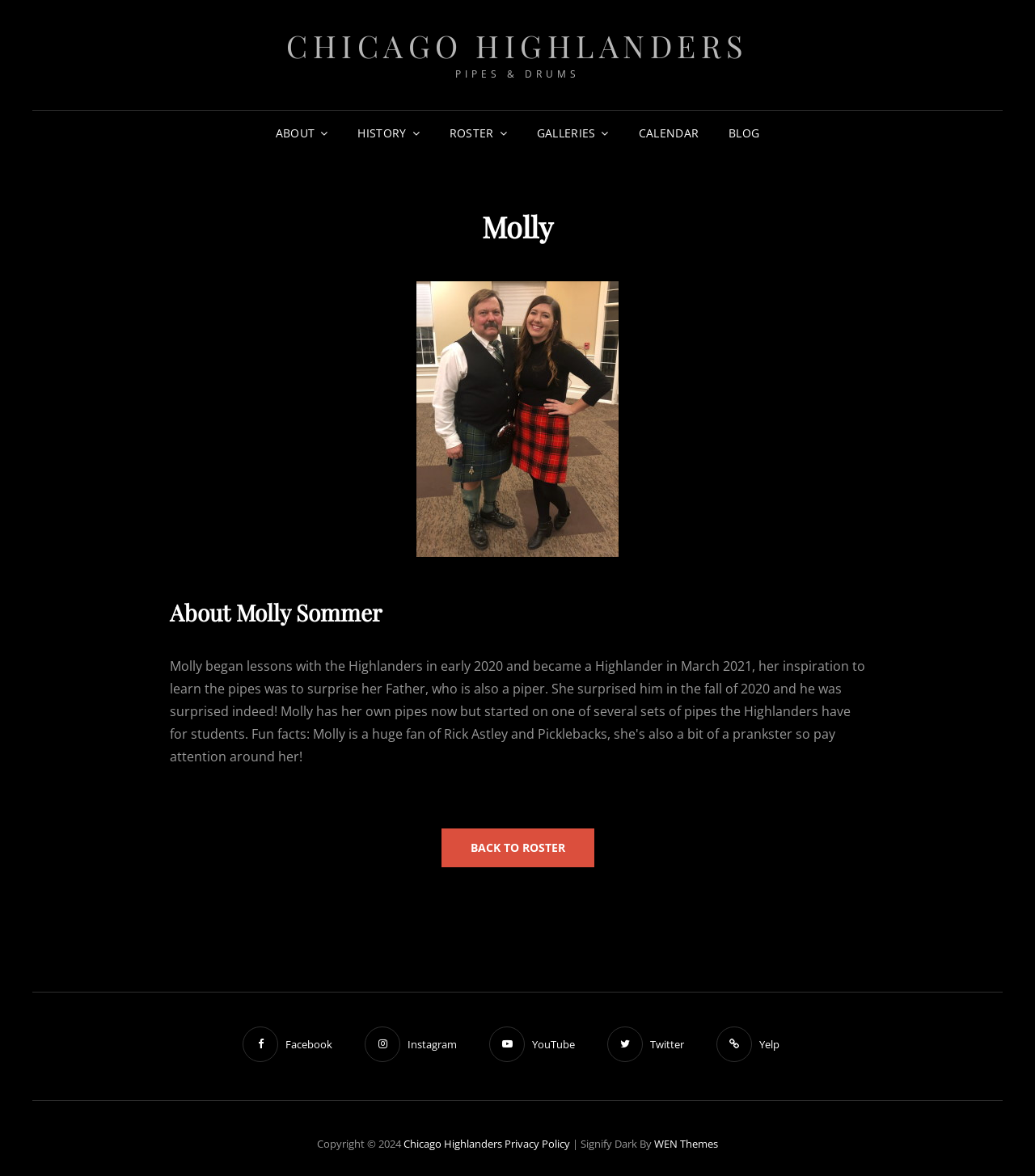Please indicate the bounding box coordinates for the clickable area to complete the following task: "Read the Privacy Policy". The coordinates should be specified as four float numbers between 0 and 1, i.e., [left, top, right, bottom].

[0.488, 0.966, 0.551, 0.979]